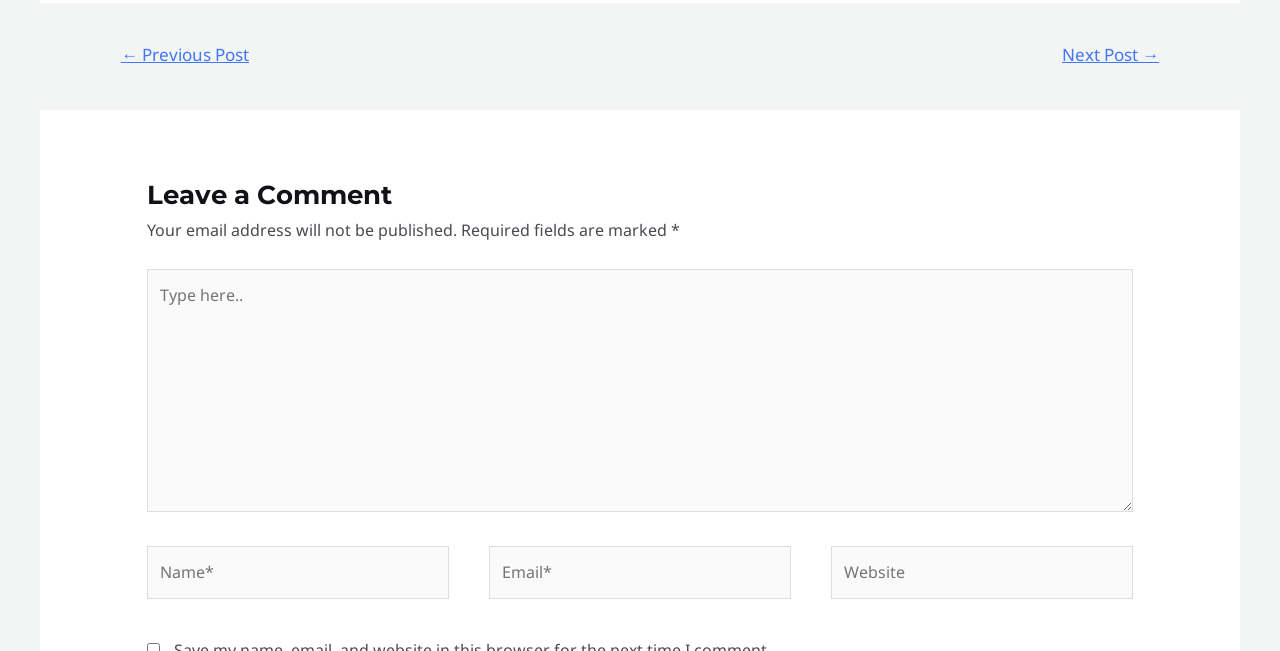Extract the bounding box coordinates for the HTML element that matches this description: "parent_node: Website name="url" placeholder="Website"". The coordinates should be four float numbers between 0 and 1, i.e., [left, top, right, bottom].

[0.649, 0.839, 0.885, 0.92]